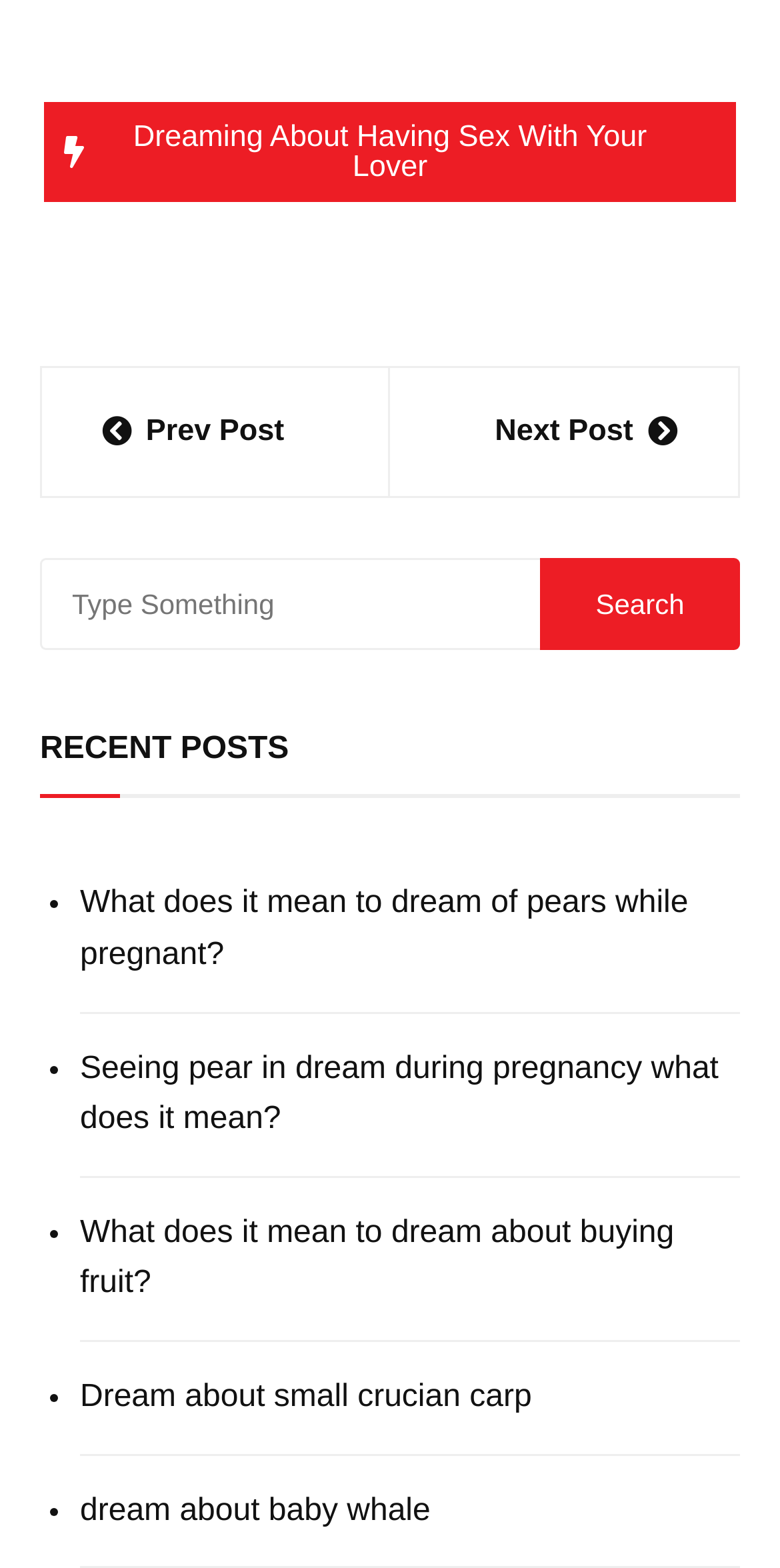What is the purpose of the search box?
Could you answer the question with a detailed and thorough explanation?

I saw a search box with a placeholder text 'Type Something' and a search button, which suggests that it is used to search for posts on the website.